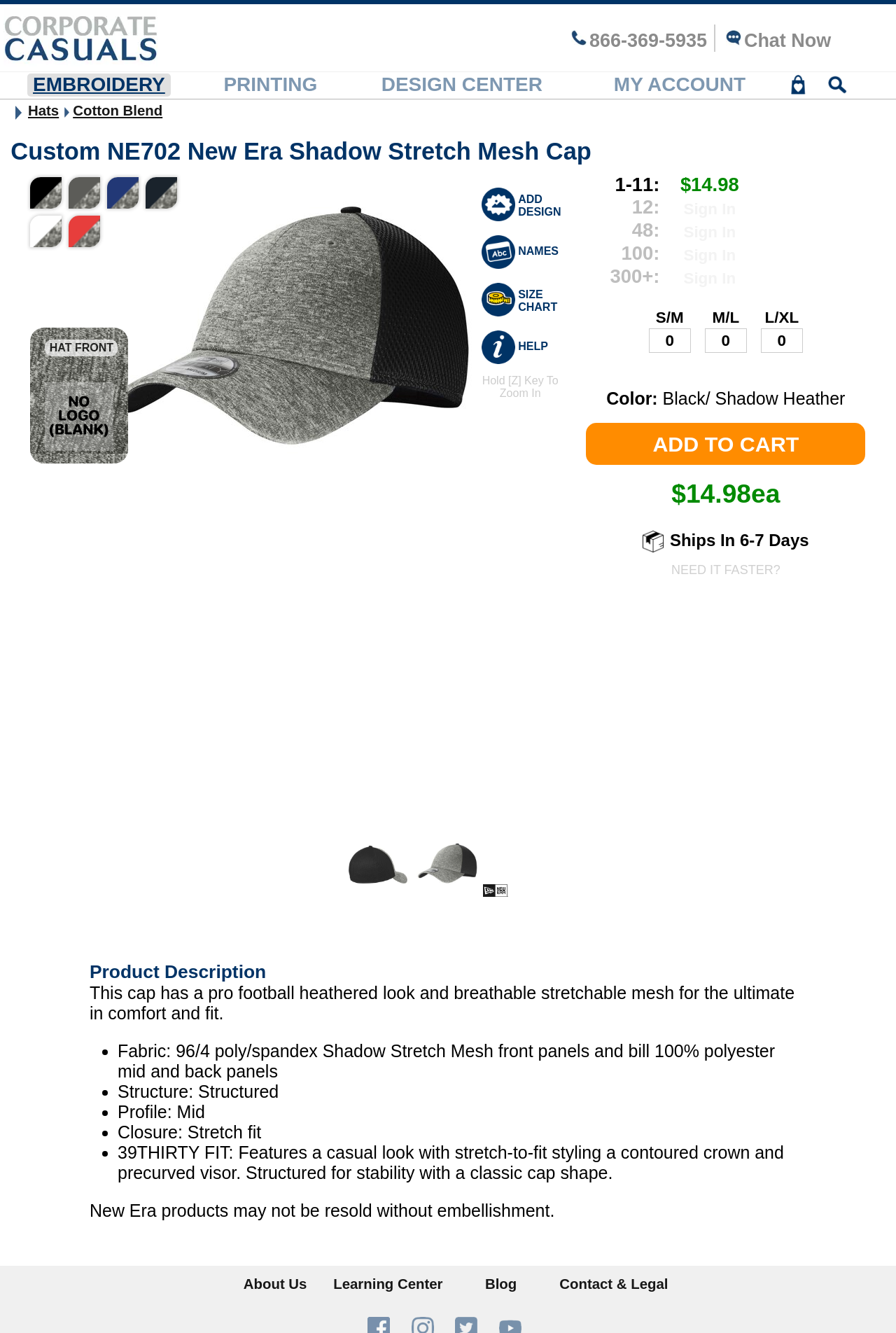Describe all the key features and sections of the webpage thoroughly.

This webpage is about Corporate Casuals, a company that specializes in embroidered apparel and custom products. At the top left corner, there is a logo of Corporate Casuals, accompanied by a phone number and a "Chat Now" button. Below the logo, there are several links to different sections of the website, including "EMBROIDERY", "PRINTING", "DESIGN CENTER", "MY ACCOUNT", and "SEARCH".

On the left side of the page, there is a vertical menu with various categories, including "My Account", "Design Center", "Screen Print", "Polo Shirts", "Hats", "Jackets & Fleece", "Dress Shirts", "Bags", "Activewear", "Sweatshirts", "Accessories", and "T-Shirts". Below this menu, there is a section dedicated to "Embroidered Apparel", with links to different types of apparel, such as "Polo Shirts", "Hats", "Jackets & Fleece", and "Dress Shirts".

In the middle of the page, there are three main sections. The first section is titled "Premium Brands" and features links to various well-known brands, such as "The North Face", "Under Armour", "Nike", and "Adidas". The second section is titled "Custom Products" and includes links to custom shirts, jackets, hats, and bags. The third section is titled "Embroidered Bags" and features links to different types of bags, such as "Backpacks", "Duffel Bags", and "Tote Bags".

On the right side of the page, there are two sections. The top section is titled "Custom Outerwear" and includes links to embroidered hoodies, custom fleece jackets, and embroidered vests. The bottom section is titled "Embroidered Accessories" and features links to aprons, towels, scarves, and blankets. Below these sections, there is a heading titled "Recent Styles".

At the bottom of the page, there is a section dedicated to "Screenprint Apparel", with links to different types of apparel, such as "T-Shirts", "Sweatshirts", "Activewear", and "Polos".